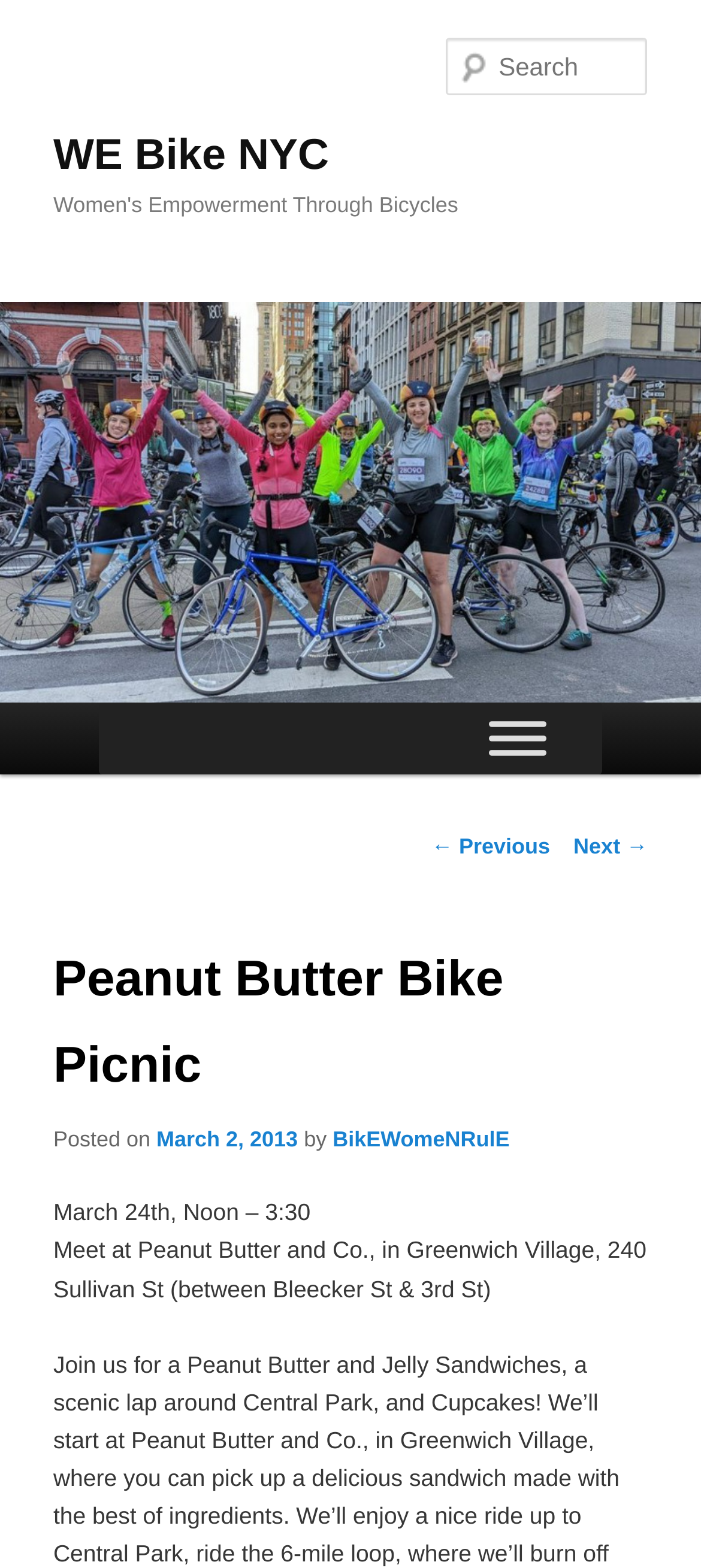Offer a detailed explanation of the webpage layout and contents.

The webpage is about WE Bike NYC, a women's empowerment organization that promotes bicycling. At the top left corner, there is a link to skip to the primary content. Next to it, there is a heading with the organization's name, "WE Bike NYC", which is also a link. Below this heading, there is another heading that describes the organization's mission, "Women's Empowerment Through Bicycles".

On the top right side, there is a search textbox with a placeholder text "Search". Below it, there is a heading "Main menu" and a button to toggle the menu. The menu has a post navigation section with links to previous and next posts.

The main content of the webpage is about a specific event, "Peanut Butter Bike Picnic". The event title is a heading, and below it, there is information about the event, including the date "March 2, 2013", and the author "BikEWomeNRulE". The event details are provided in a paragraph, stating the date and time of the event, "March 24th, Noon – 3:30", and the meeting location, "Peanut Butter and Co., in Greenwich Village, 240 Sullivan St (between Bleecker St & 3rd St)".

There is also an image on the page, which is likely the logo of WE Bike NYC, as it has the same description as the link to the organization's name.